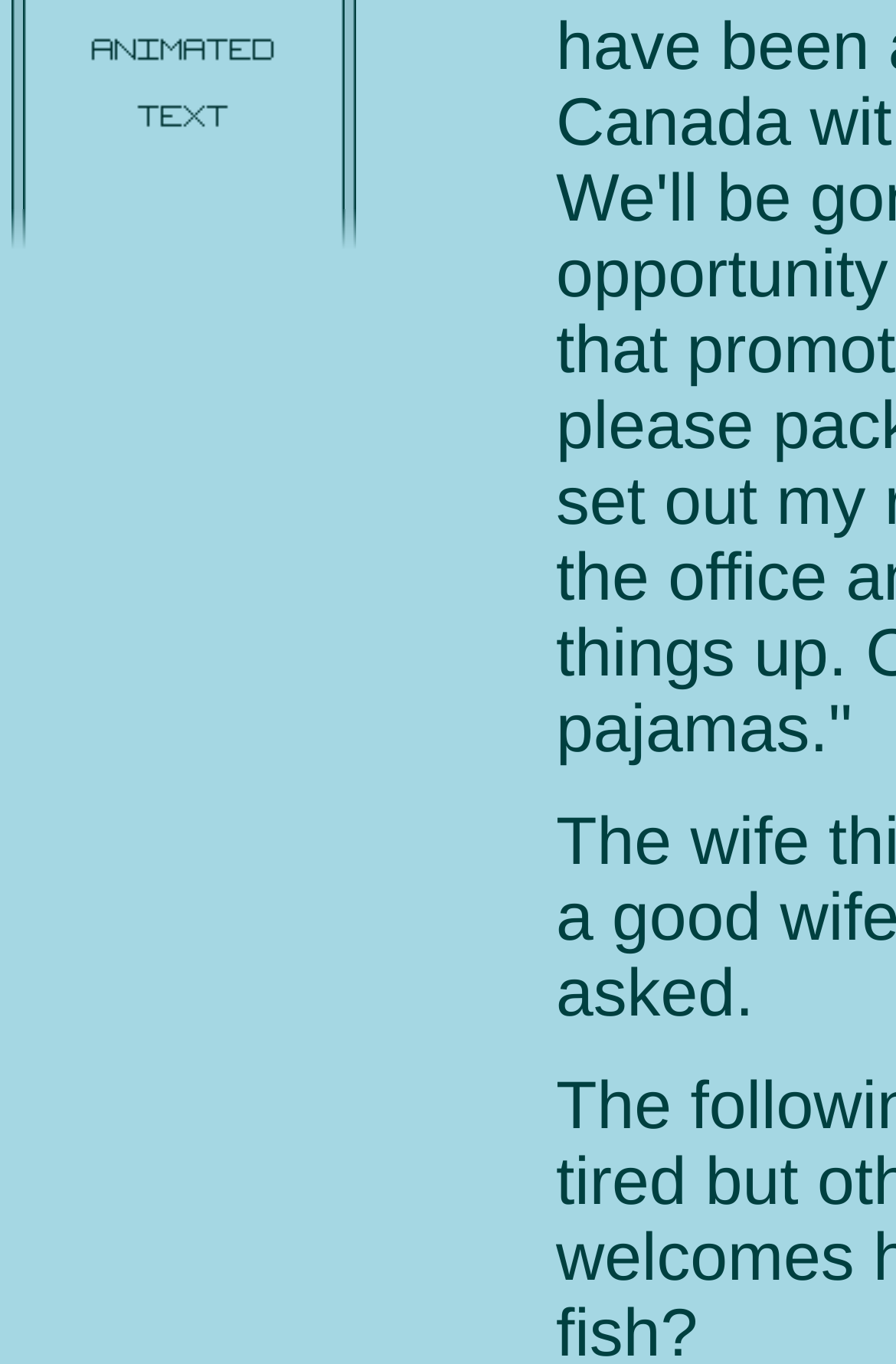Bounding box coordinates are specified in the format (top-left x, top-left y, bottom-right x, bottom-right y). All values are floating point numbers bounded between 0 and 1. Please provide the bounding box coordinate of the region this sentence describes: alt="Text Humour" name="Text"

[0.038, 0.074, 0.372, 0.103]